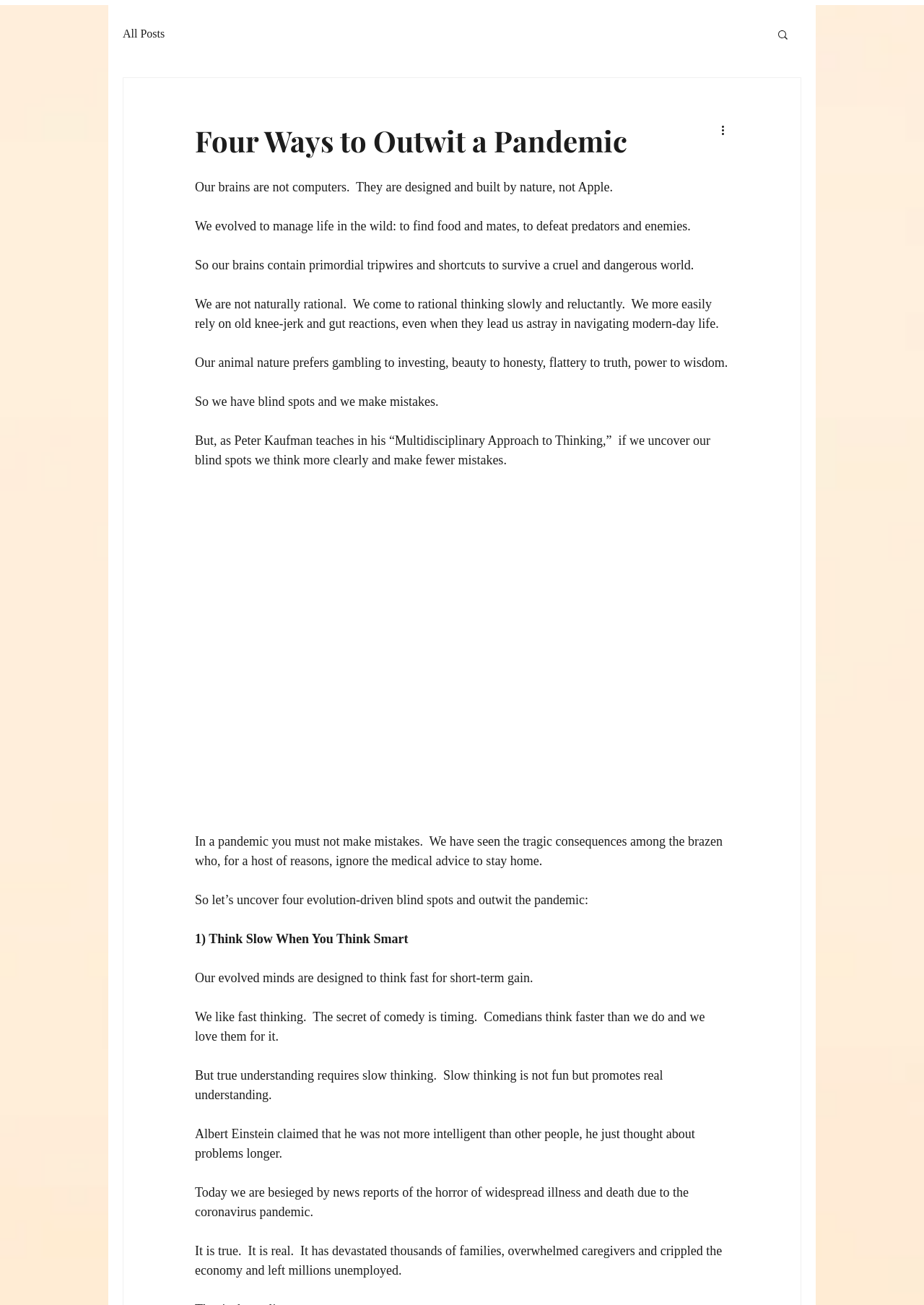Please give a succinct answer using a single word or phrase:
Who is mentioned as teaching a multidisciplinary approach to thinking?

Peter Kaufman